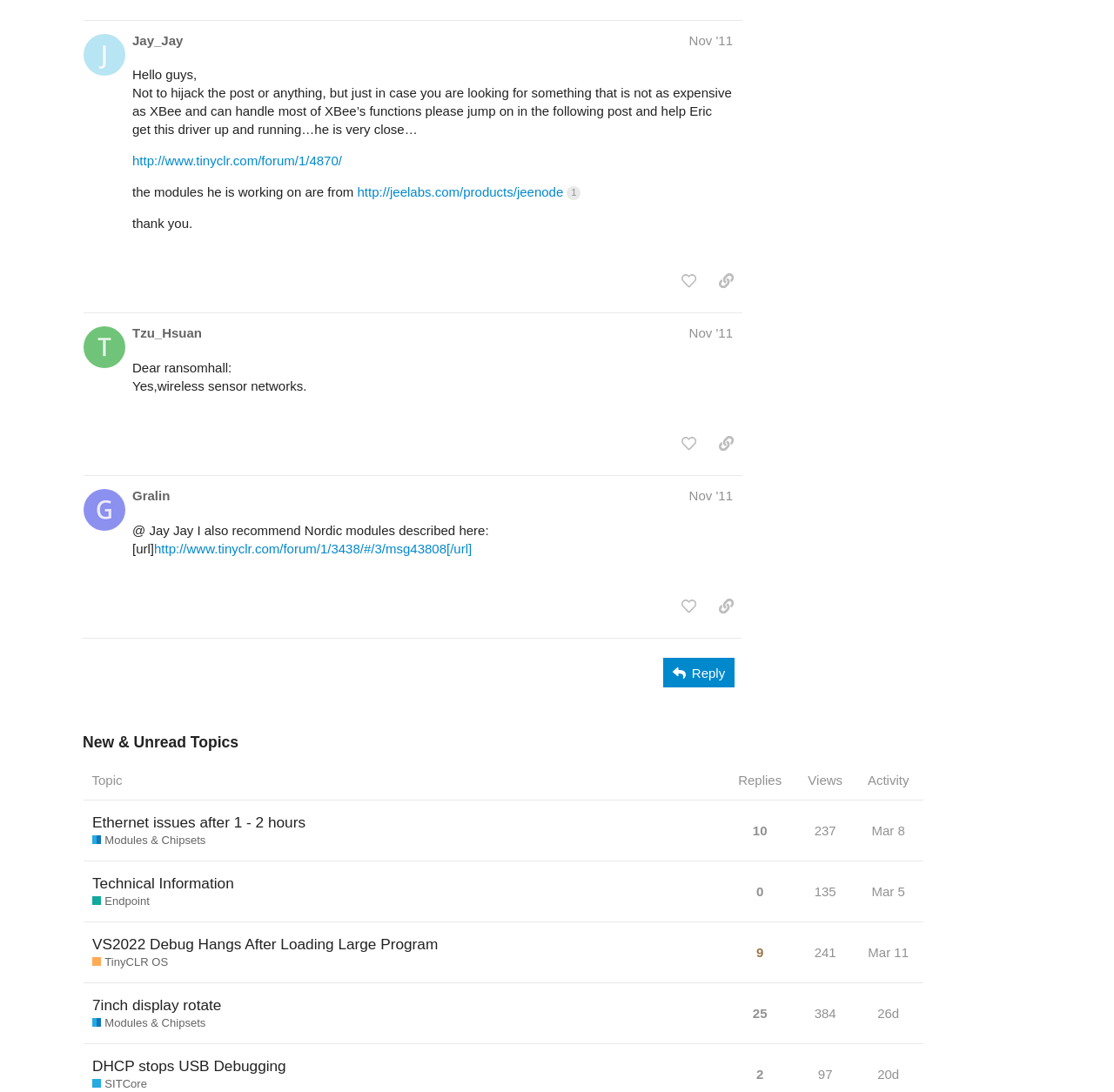Using the provided element description, identify the bounding box coordinates as (top-left x, top-left y, bottom-right x, bottom-right y). Ensure all values are between 0 and 1. Description: 7inch display rotate

[0.083, 0.9, 0.199, 0.94]